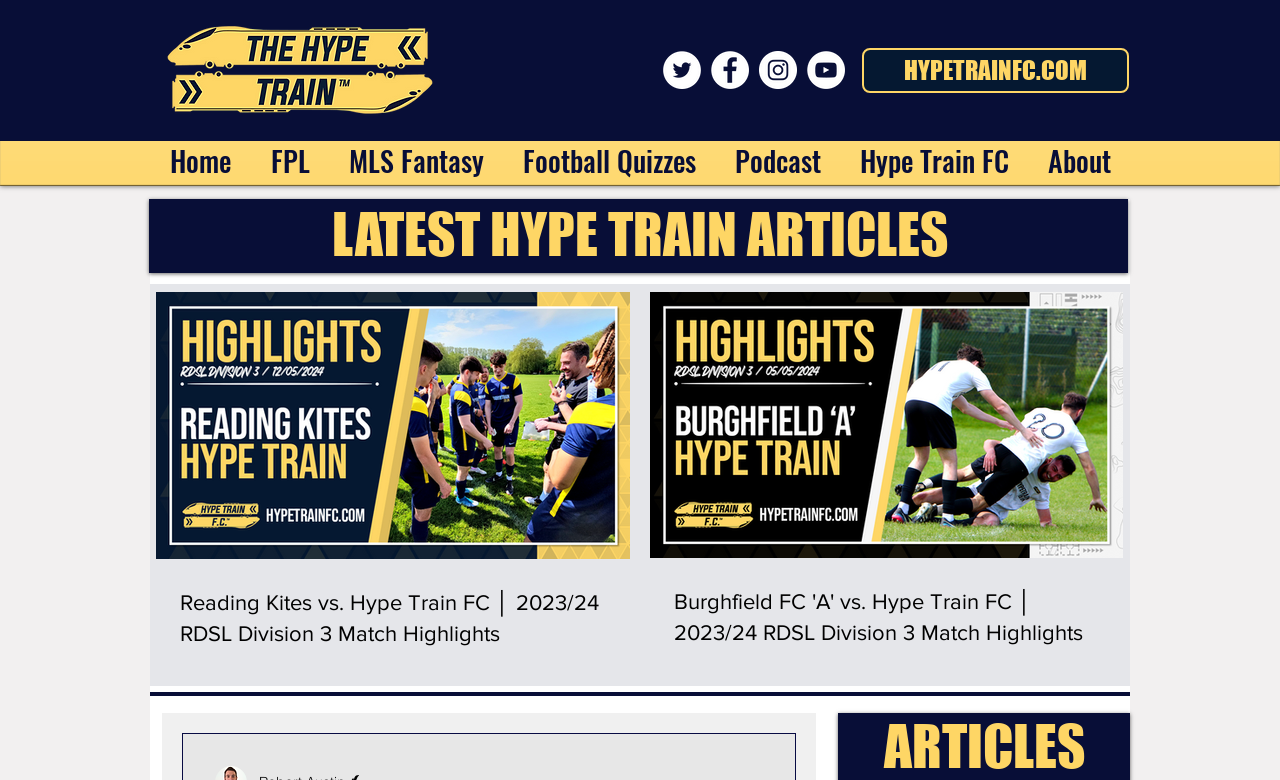Answer the question with a single word or phrase: 
What type of articles are listed on the webpage?

Match Highlights